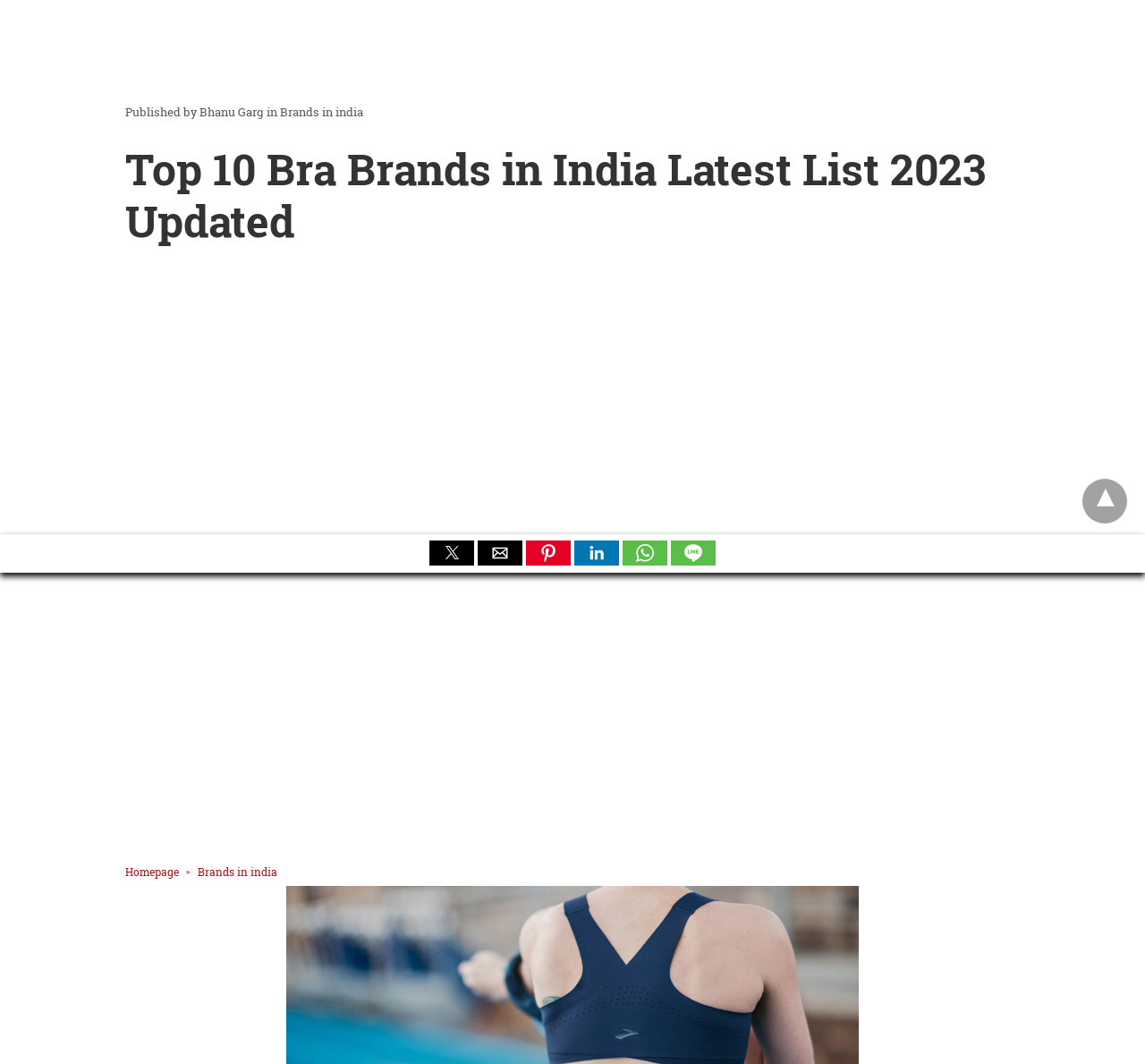Provide the bounding box coordinates in the format (top-left x, top-left y, bottom-right x, bottom-right y). All values are floating point numbers between 0 and 1. Determine the bounding box coordinate of the UI element described as: aria-label="email"

[0.417, 0.508, 0.456, 0.532]